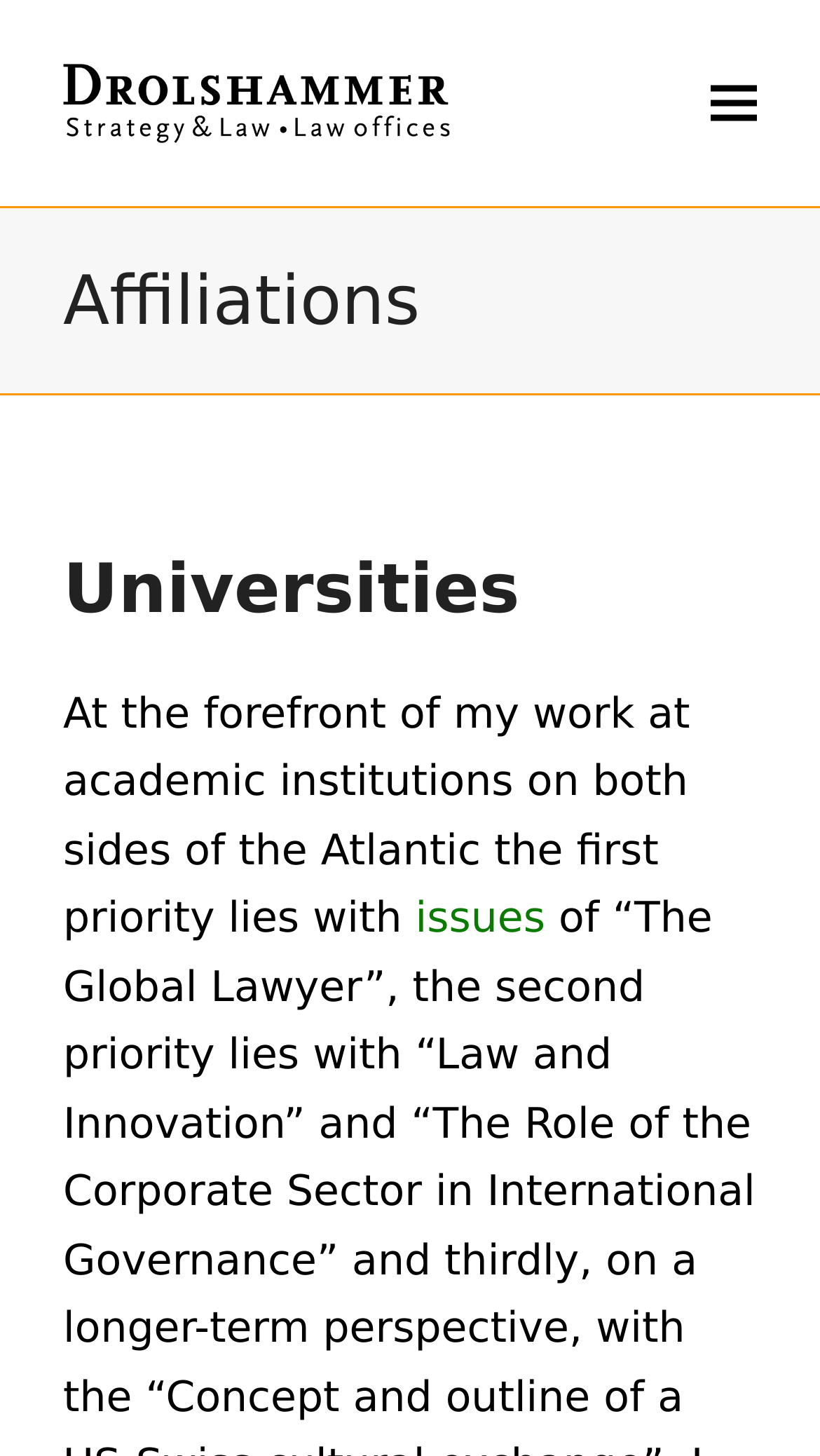How many headings are there on the page?
Respond to the question with a single word or phrase according to the image.

2